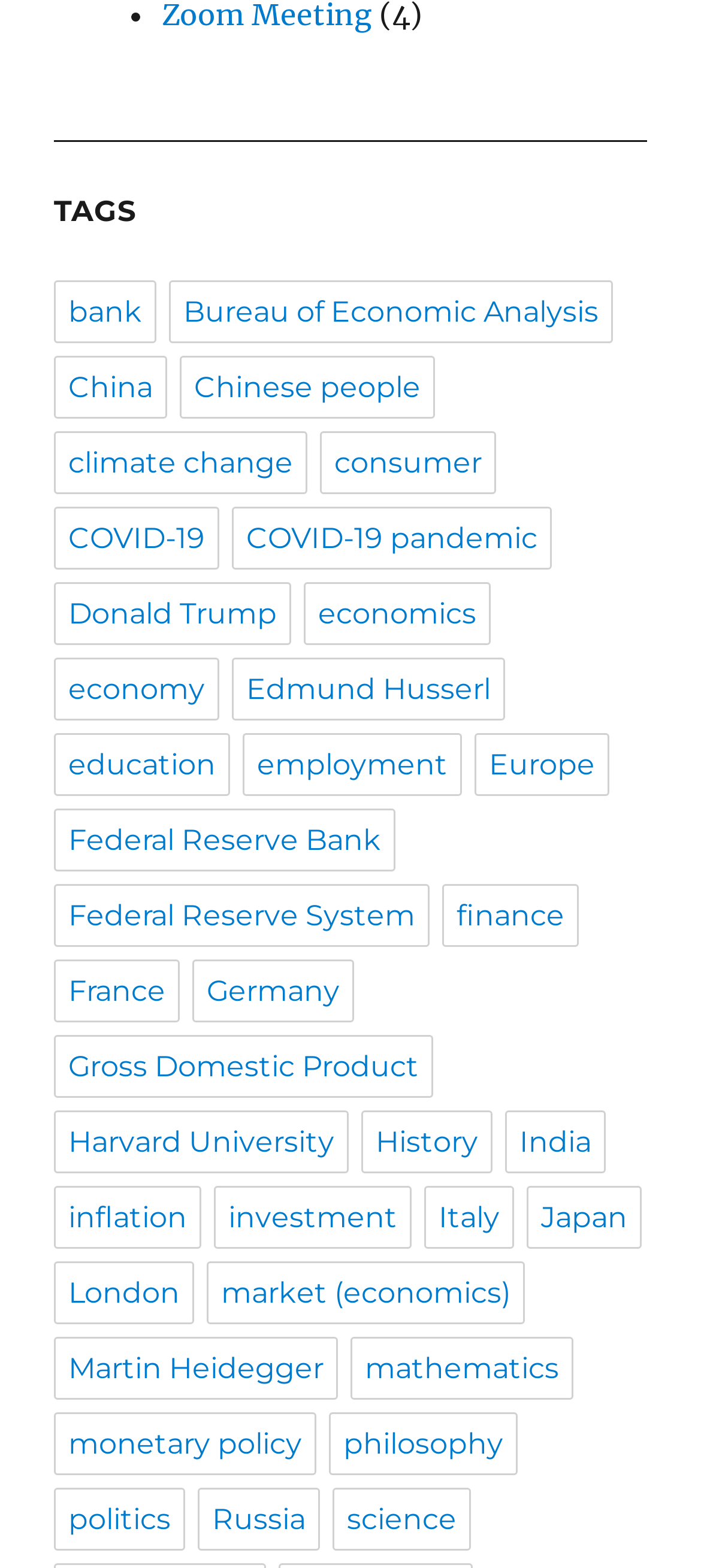Locate the bounding box coordinates of the clickable area needed to fulfill the instruction: "read about economics".

[0.433, 0.371, 0.7, 0.411]